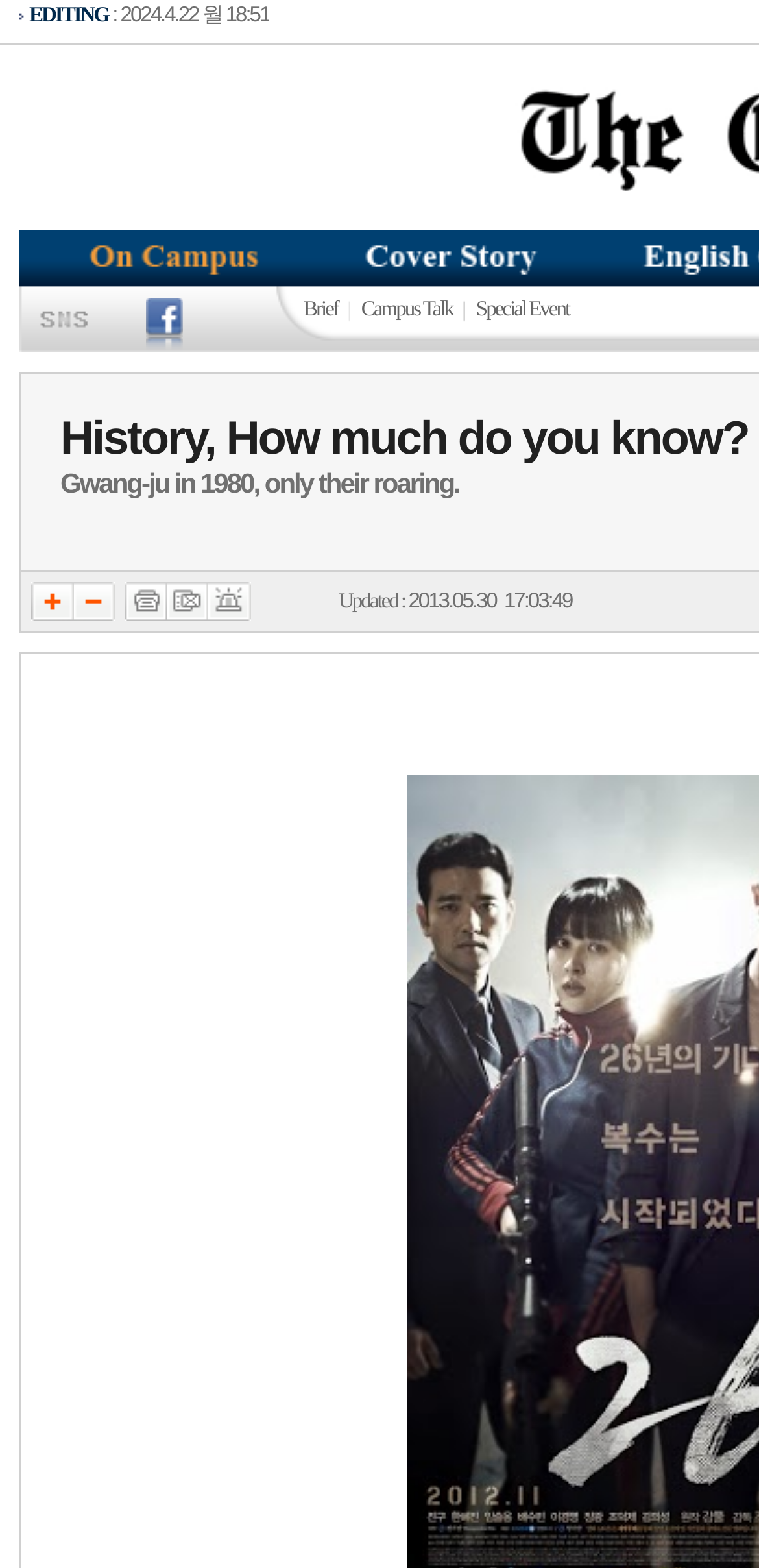Please specify the bounding box coordinates of the element that should be clicked to execute the given instruction: 'Click on the 'On Campus' link'. Ensure the coordinates are four float numbers between 0 and 1, expressed as [left, top, right, bottom].

[0.026, 0.169, 0.413, 0.186]